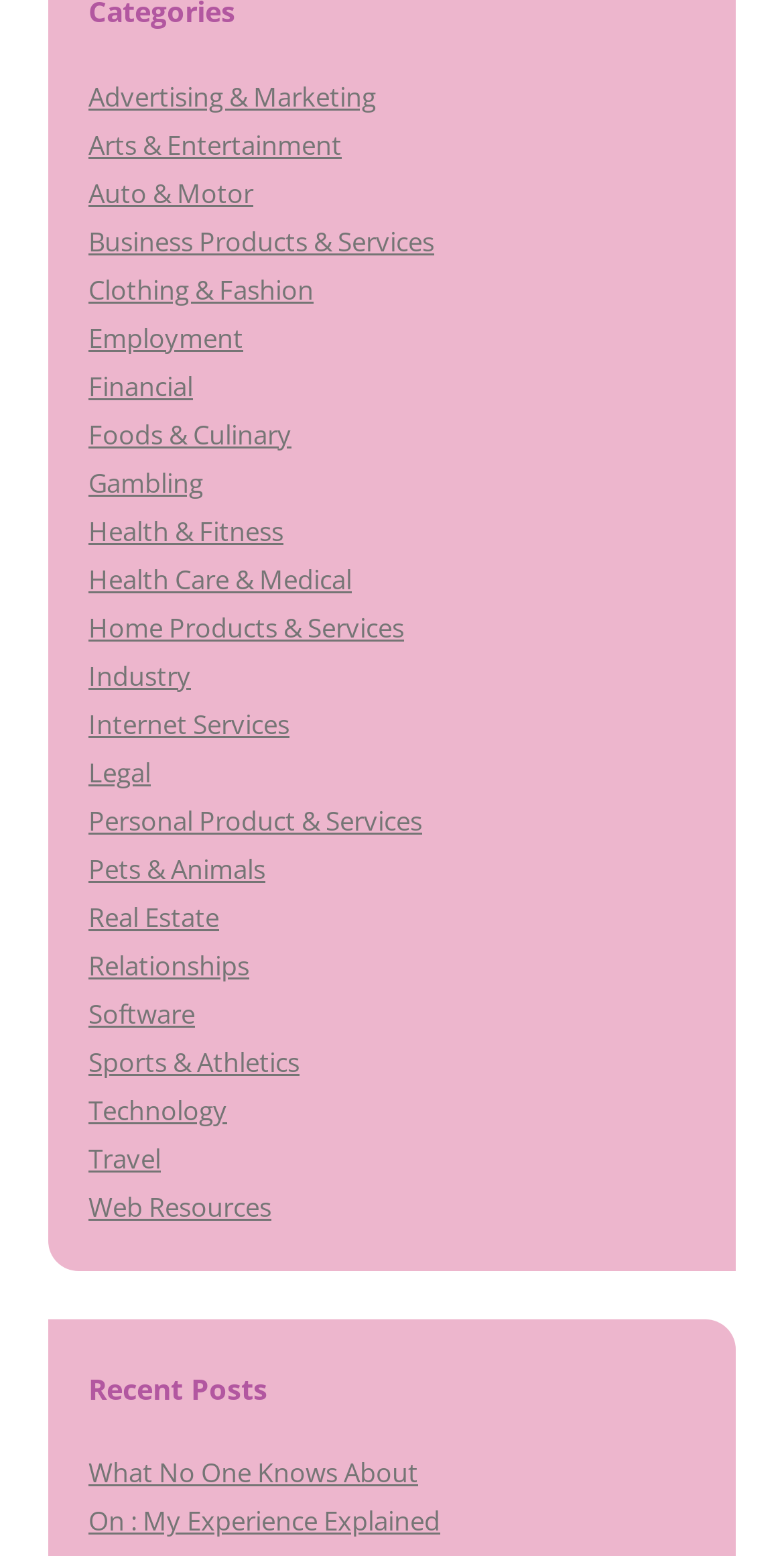Determine the bounding box coordinates of the clickable element necessary to fulfill the instruction: "Select the Description tab". Provide the coordinates as four float numbers within the 0 to 1 range, i.e., [left, top, right, bottom].

None